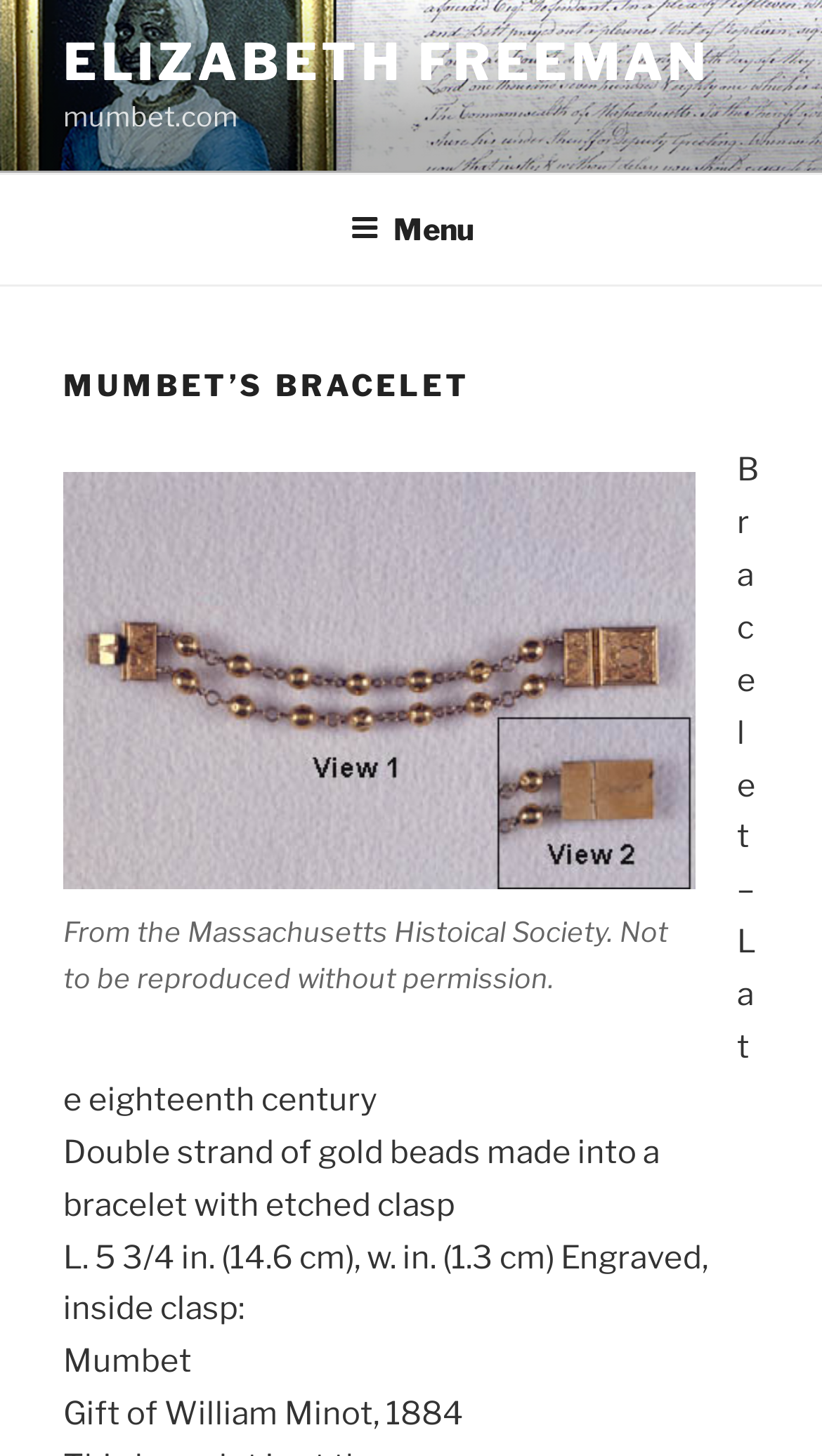What is the width of the bracelet?
Refer to the image and respond with a one-word or short-phrase answer.

1.3 cm